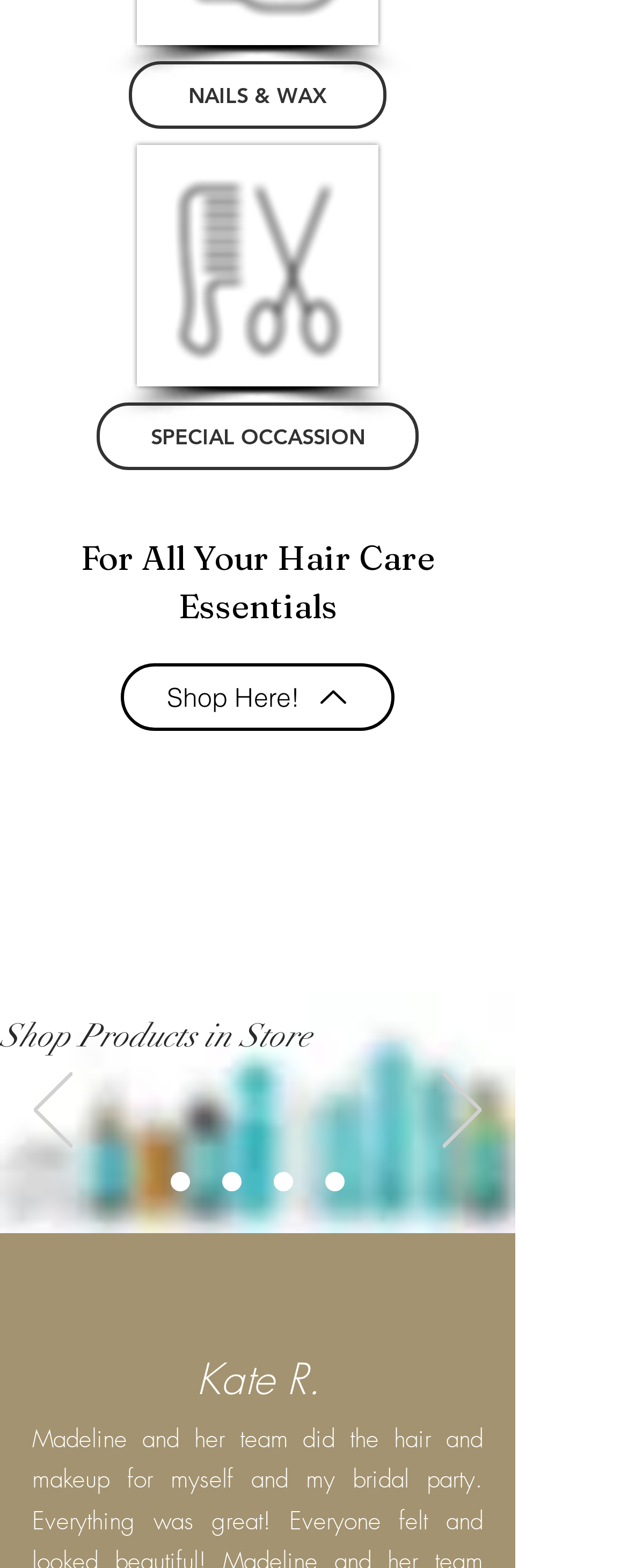Who is mentioned in the webpage?
We need a detailed and meticulous answer to the question.

The webpage mentions 'Kate R.' in a heading, suggesting that she may be a person of importance or a customer testimonial.